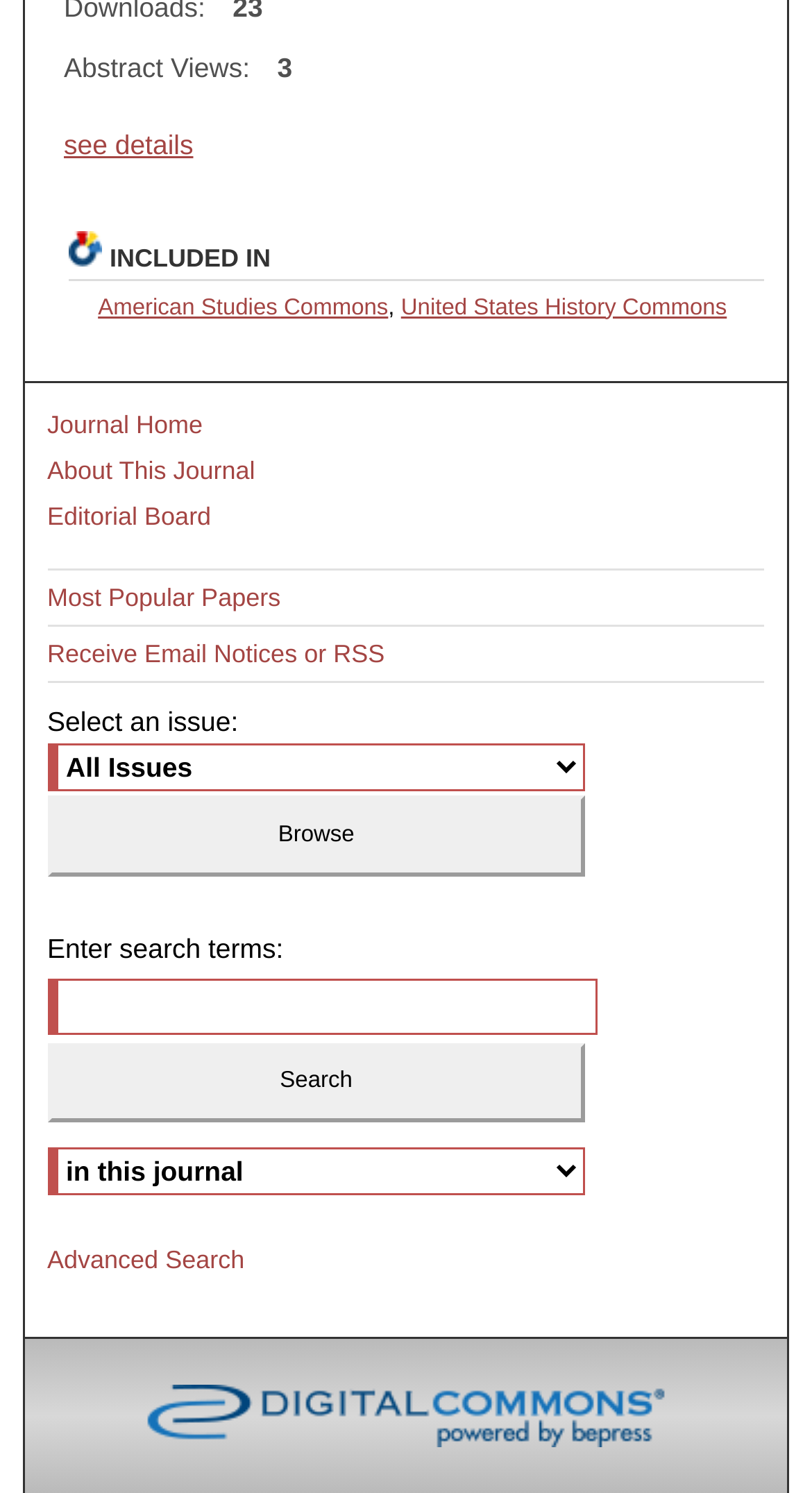Specify the bounding box coordinates of the element's region that should be clicked to achieve the following instruction: "Search for papers". The bounding box coordinates consist of four float numbers between 0 and 1, in the format [left, top, right, bottom].

[0.058, 0.699, 0.721, 0.752]